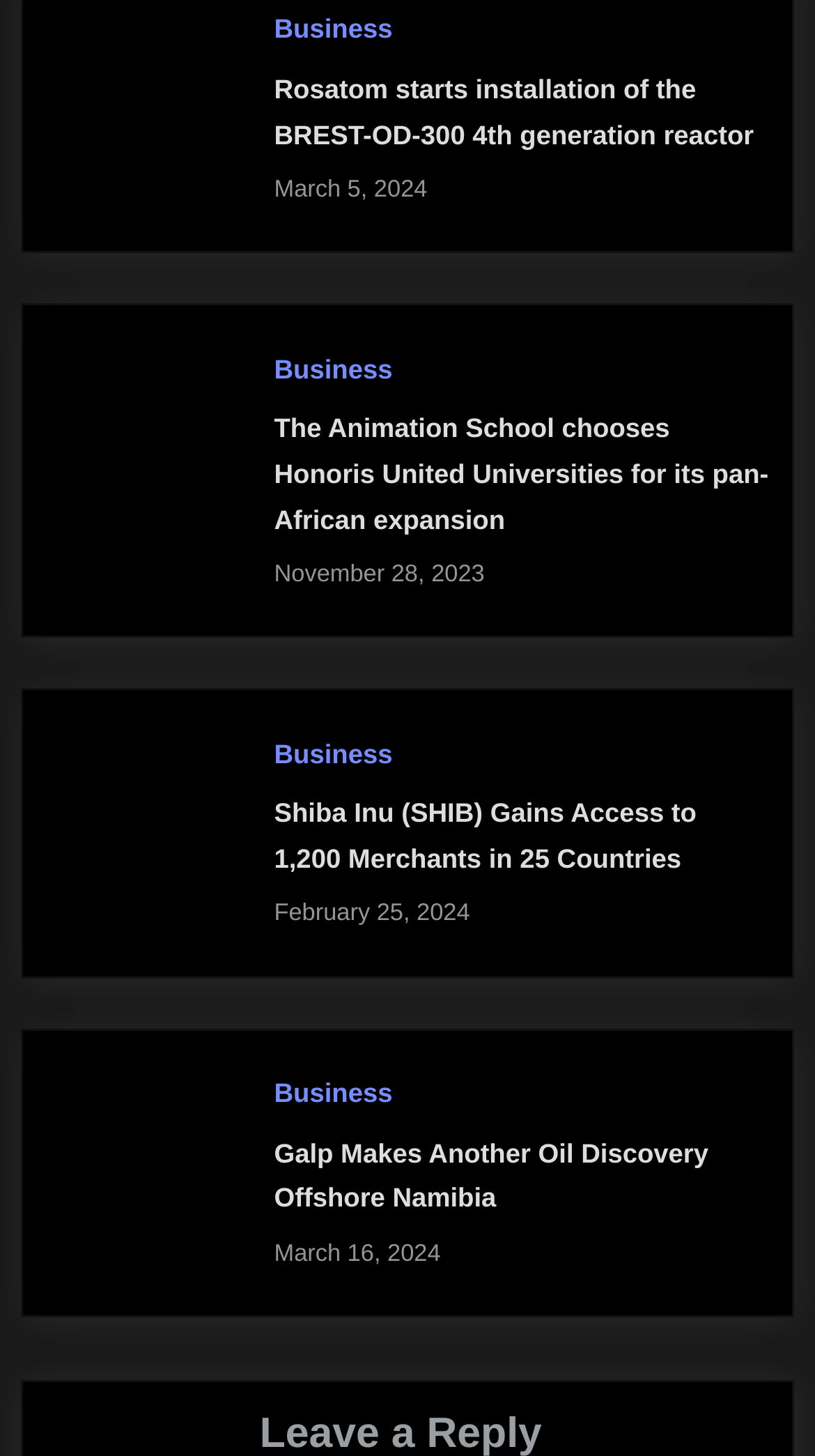Please provide a comprehensive answer to the question below using the information from the image: What is the date of the article about Rosatom?

I found the date by looking at the StaticText element with the OCR text 'March 5, 2024' which is located below the link 'Rosatom starts installation of the BREST-OD-300 4th generation reactor'.